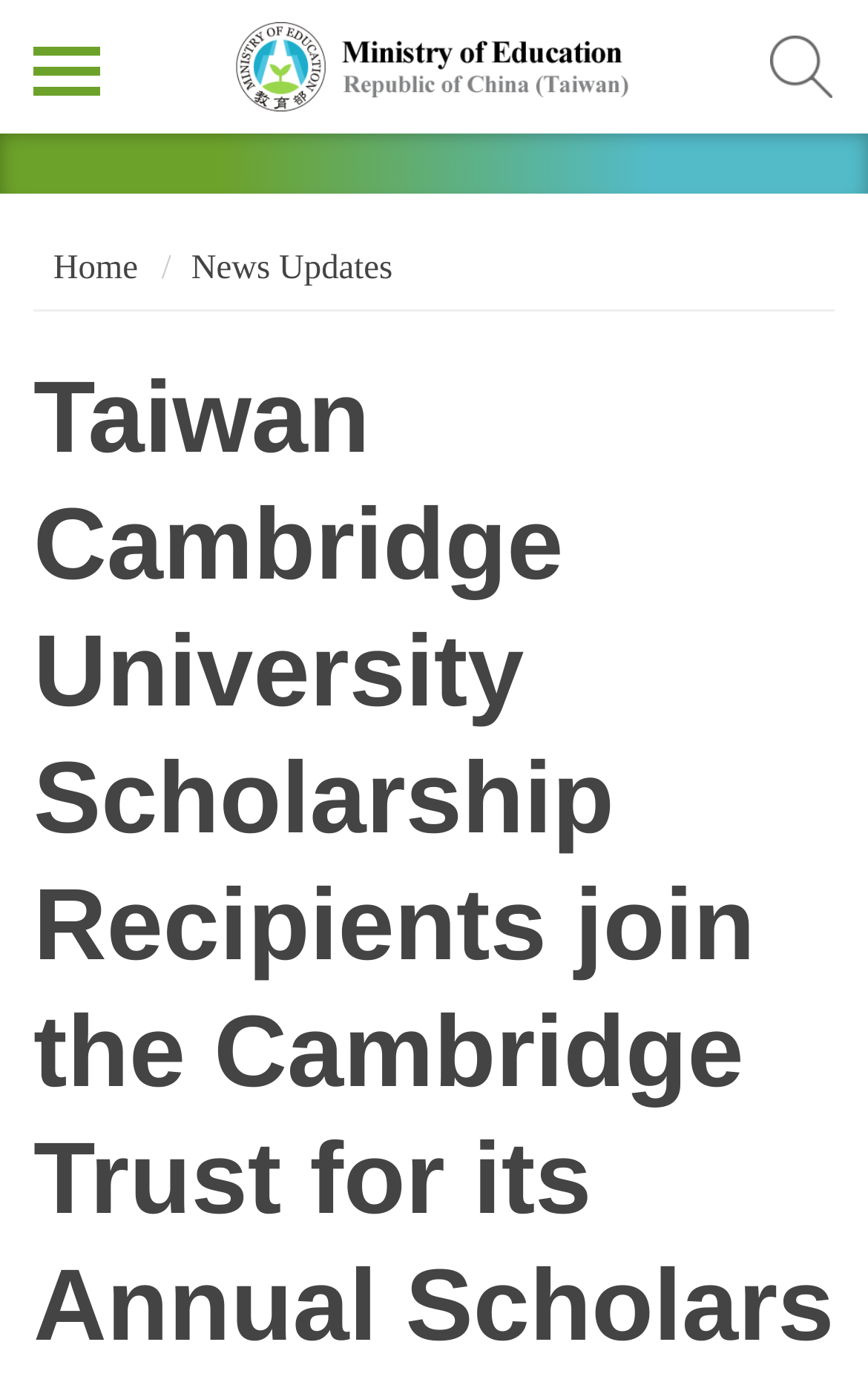What is the name of the country's education ministry?
Analyze the image and provide a thorough answer to the question.

By looking at the webpage, I can see a heading element with the text 'Ministry of Education Republic of China (Taiwan)' which suggests that the country's education ministry is the Ministry of Education Republic of China (Taiwan).